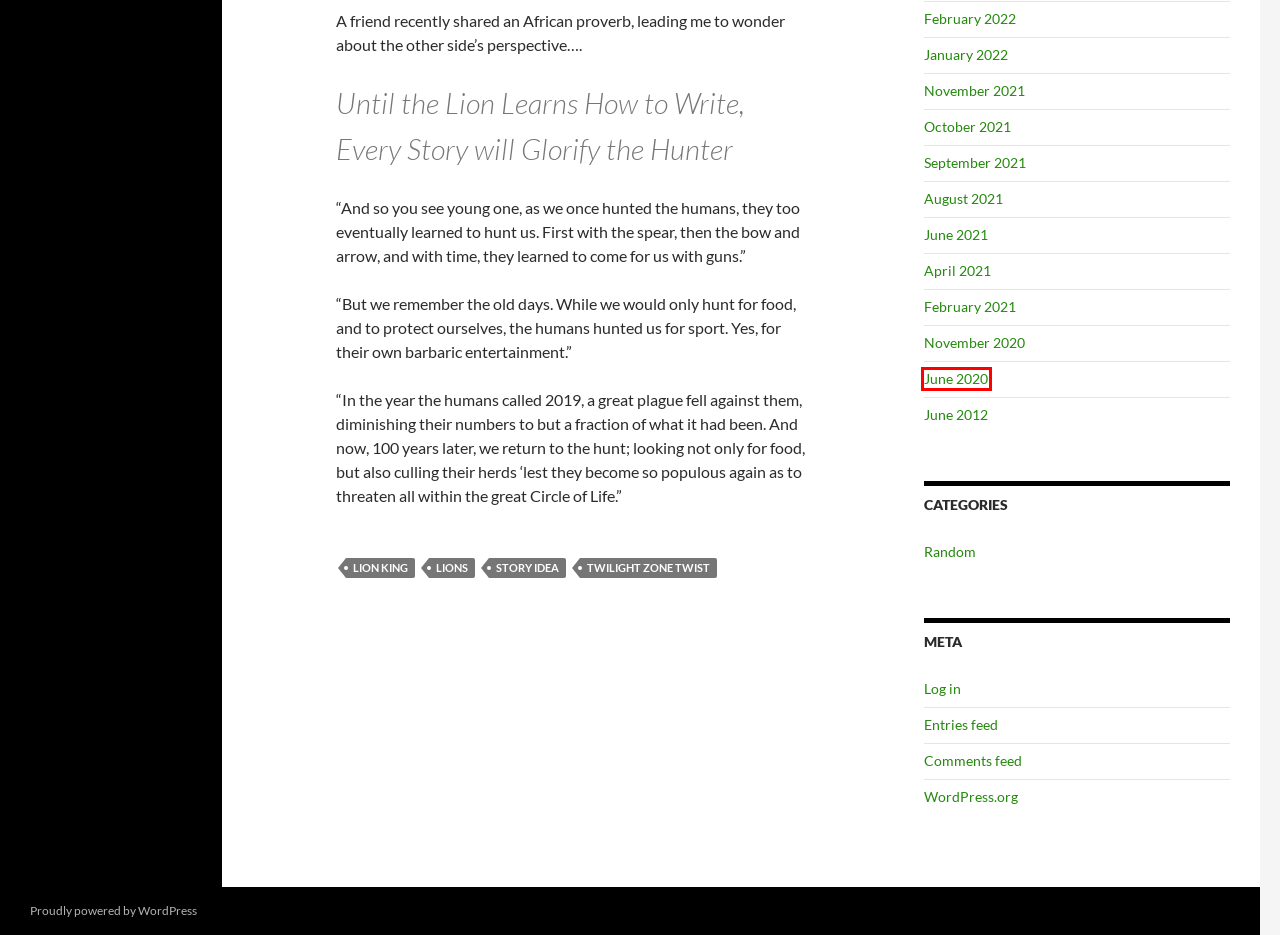You have a screenshot of a webpage with a red bounding box around a UI element. Determine which webpage description best matches the new webpage that results from clicking the element in the bounding box. Here are the candidates:
A. Random | Random
B. lion king | Random
C. twilight zone twist | Random
D. November | 2021 | Random
E. June | 2020 | Random
F. lions | Random
G. February | 2022 | Random
H. April | 2021 | Random

E